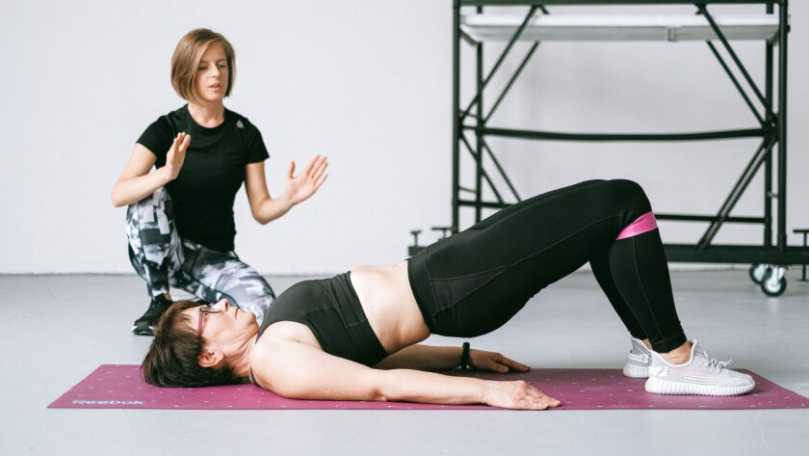Please examine the image and answer the question with a detailed explanation:
Is the participant performing a push-up?

According to the caption, the participant is performing a bridge exercise, which involves lifting her hips off the mat while lying on her back, whereas a push-up involves lifting the upper body while in a plank position.